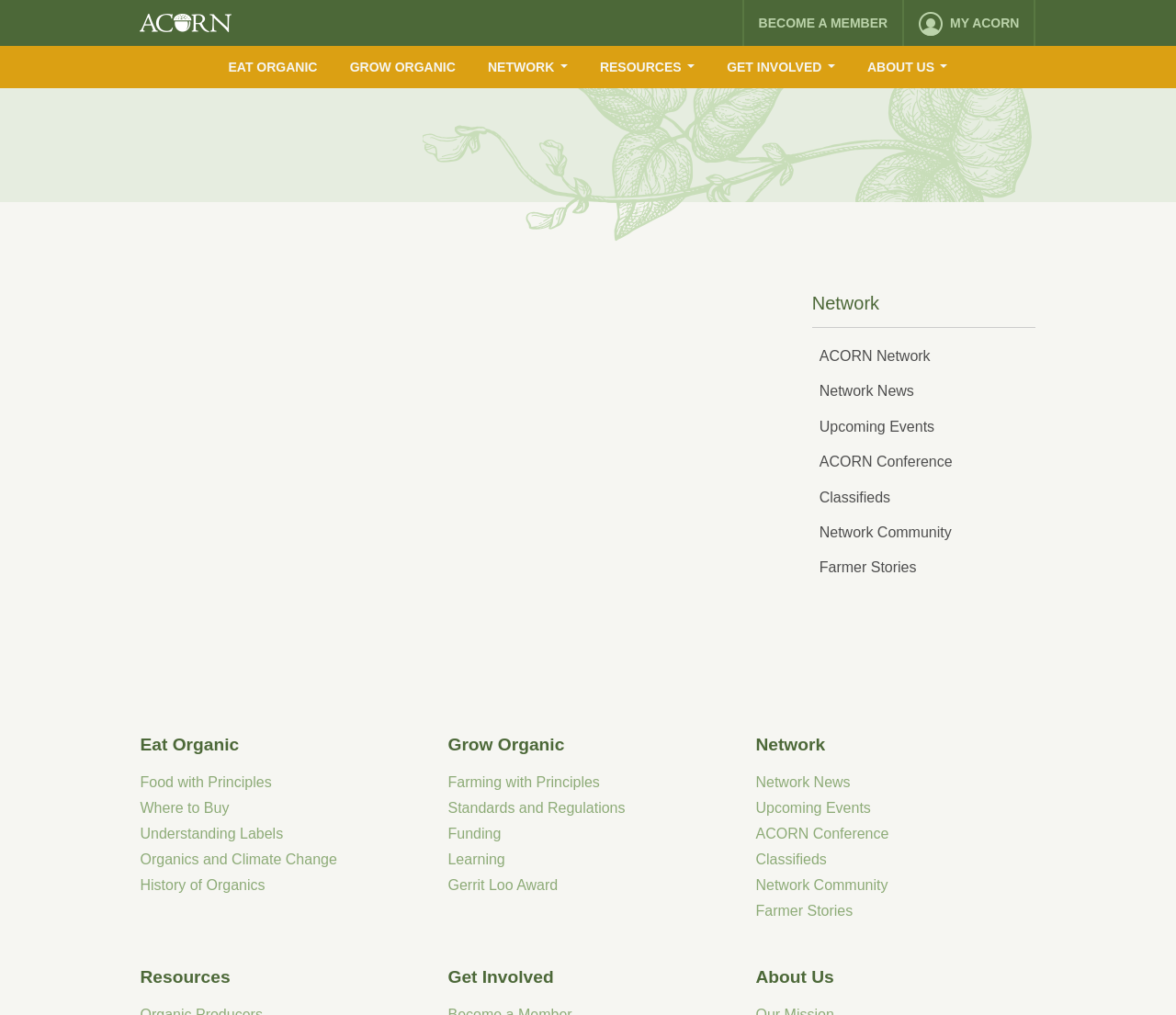Give a concise answer of one word or phrase to the question: 
What is the purpose of the 'BECOME A MEMBER' link?

To join ACORN